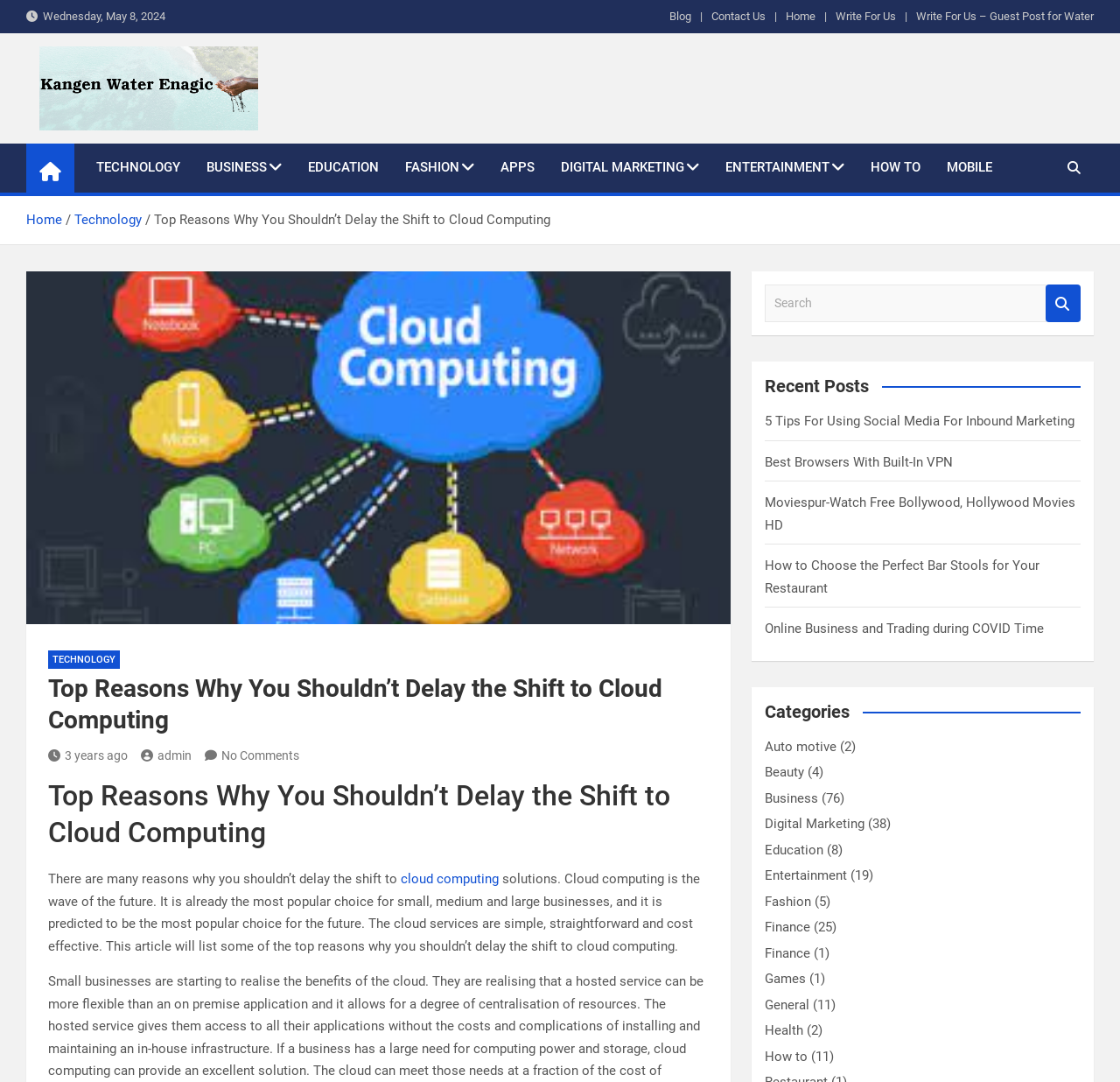From the image, can you give a detailed response to the question below:
What is the topic of the latest article?

I found the topic of the latest article by reading the title of the article, which says 'Top Reasons Why You Shouldn’t Delay the Shift to Cloud Computing'.